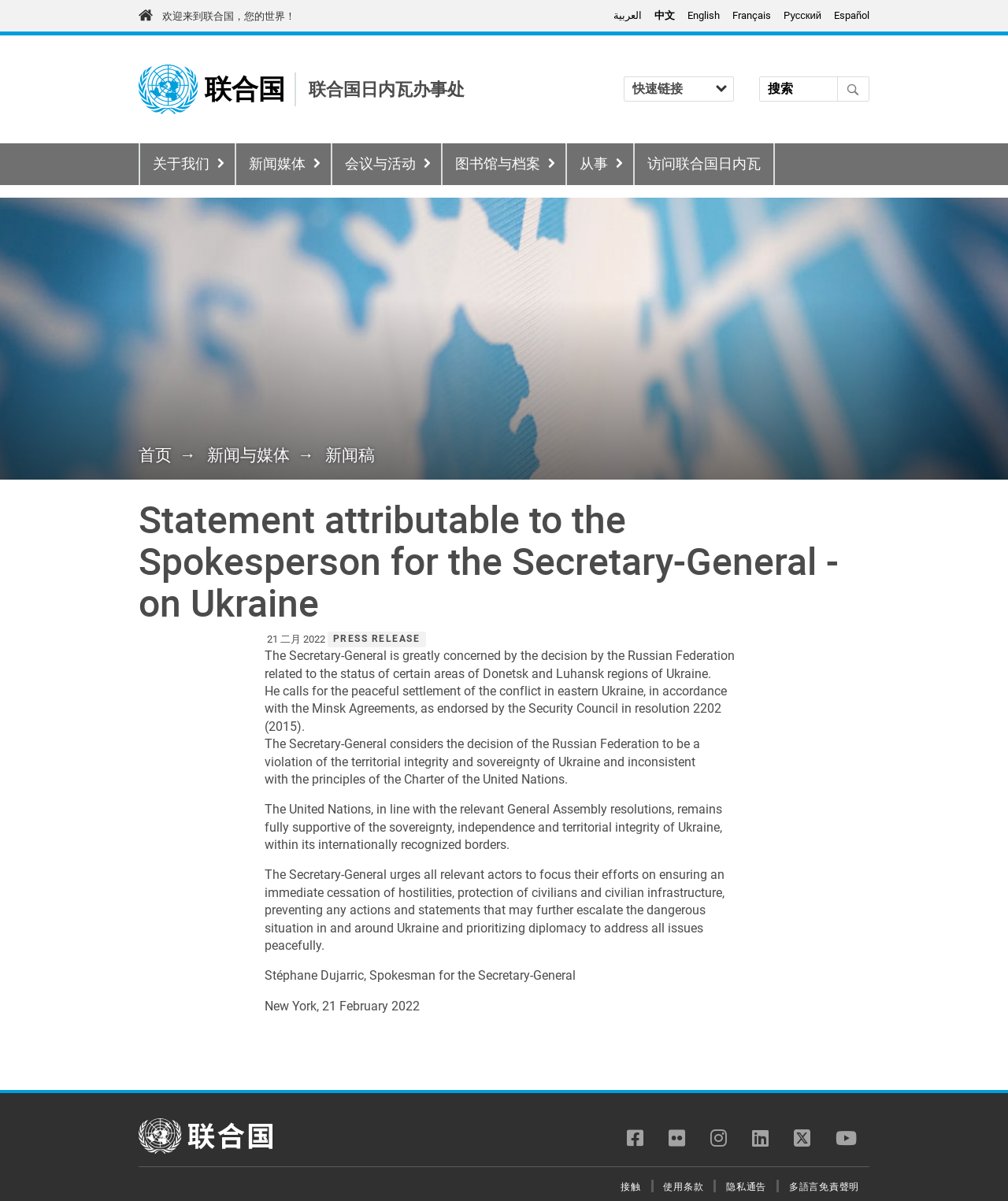Please pinpoint the bounding box coordinates for the region I should click to adhere to this instruction: "visit the homepage".

[0.138, 0.054, 0.196, 0.095]